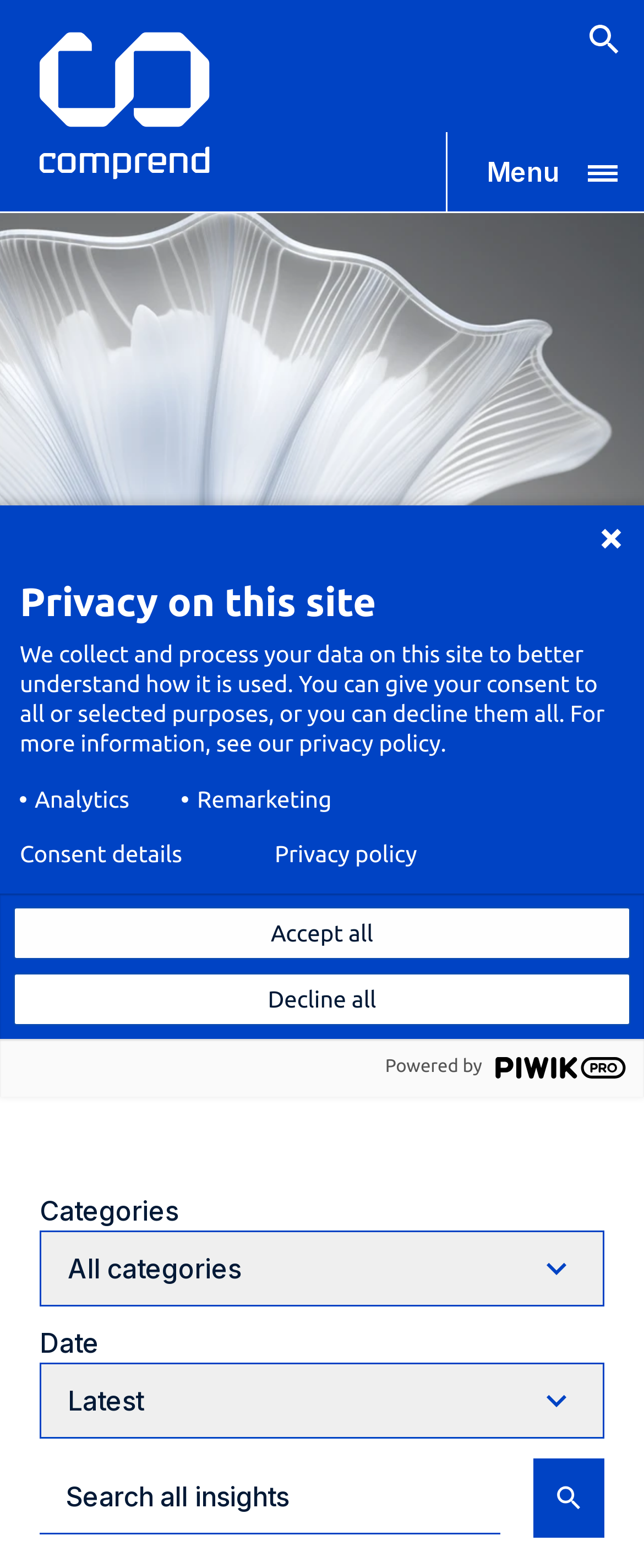Provide the bounding box coordinates of the HTML element described by the text: "Home".

[0.062, 0.401, 0.179, 0.43]